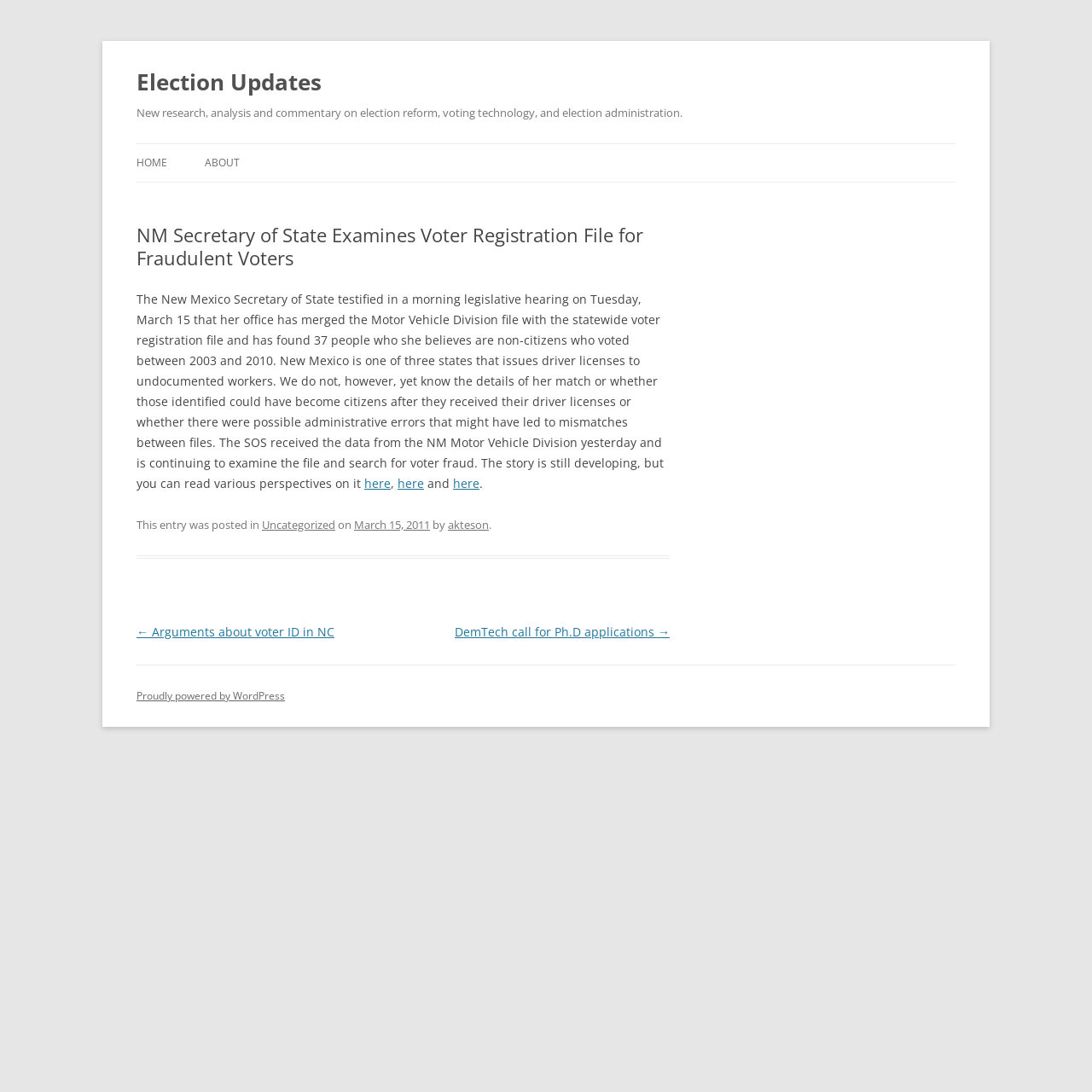Indicate the bounding box coordinates of the element that must be clicked to execute the instruction: "Visit 'Travel & Leisure'". The coordinates should be given as four float numbers between 0 and 1, i.e., [left, top, right, bottom].

None